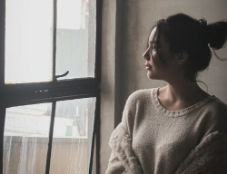Offer a thorough description of the image.

The image features a young woman thoughtfully gazing out of a rain-speckled window, her profile illuminated by soft, natural light. She wears a cozy, cream-colored sweater, which adds to the intimate and serene atmosphere of the scene. The setting implies a moment of reflection, possibly evoking feelings of introspection or calm amidst a rainy backdrop. This moment is likely connected to themes of mental health and self-care, resonating with discussions on embracing one’s feelings and navigating challenges, as suggested by the associated text on wellness and healing from burnout. The overall mood is contemplative, inviting viewers to connect with their own experiences of solitude and self-discovery.